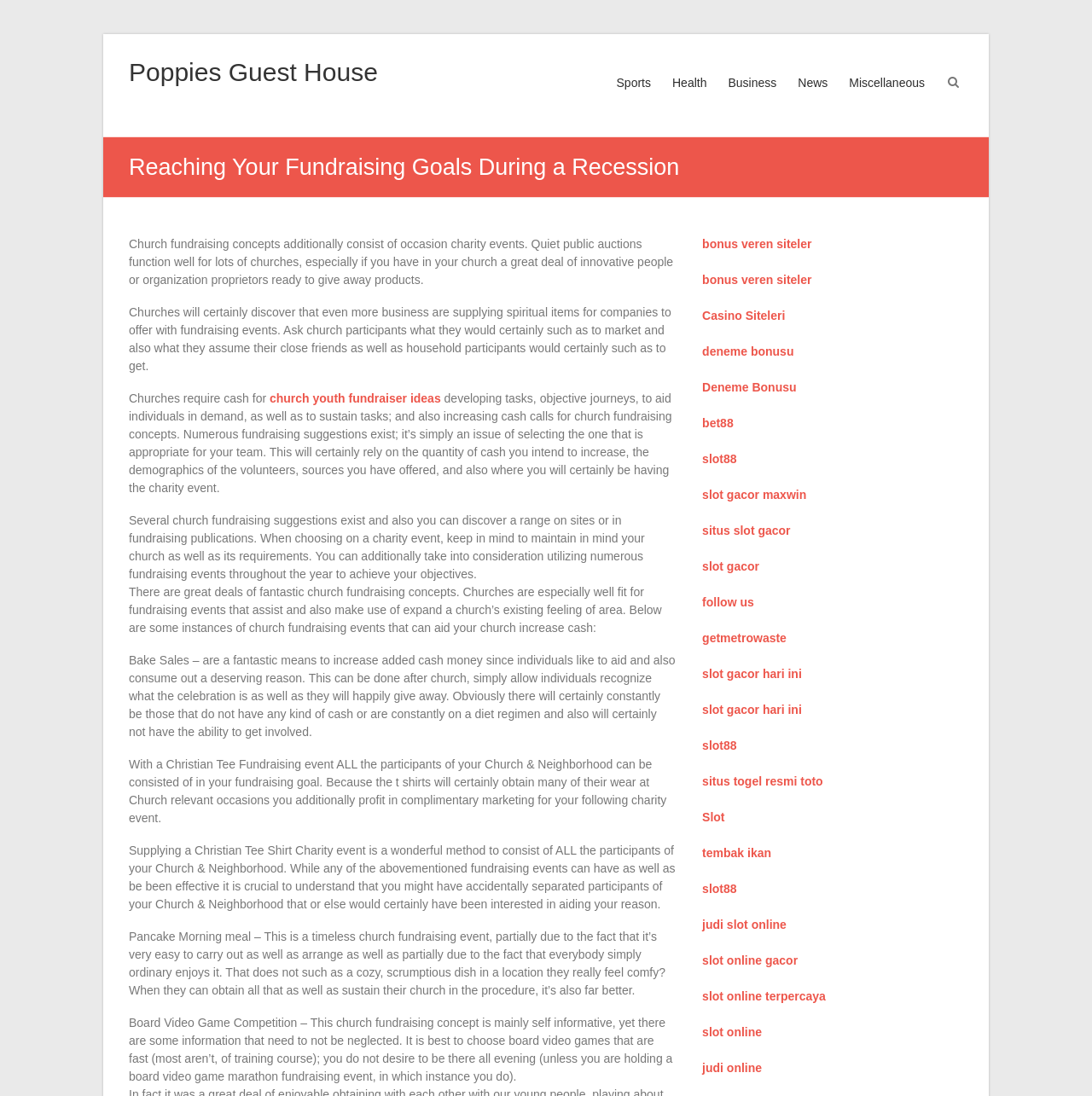Find the bounding box coordinates for the area that should be clicked to accomplish the instruction: "Read about 'Reaching Your Fundraising Goals During a Recession'".

[0.118, 0.139, 0.622, 0.167]